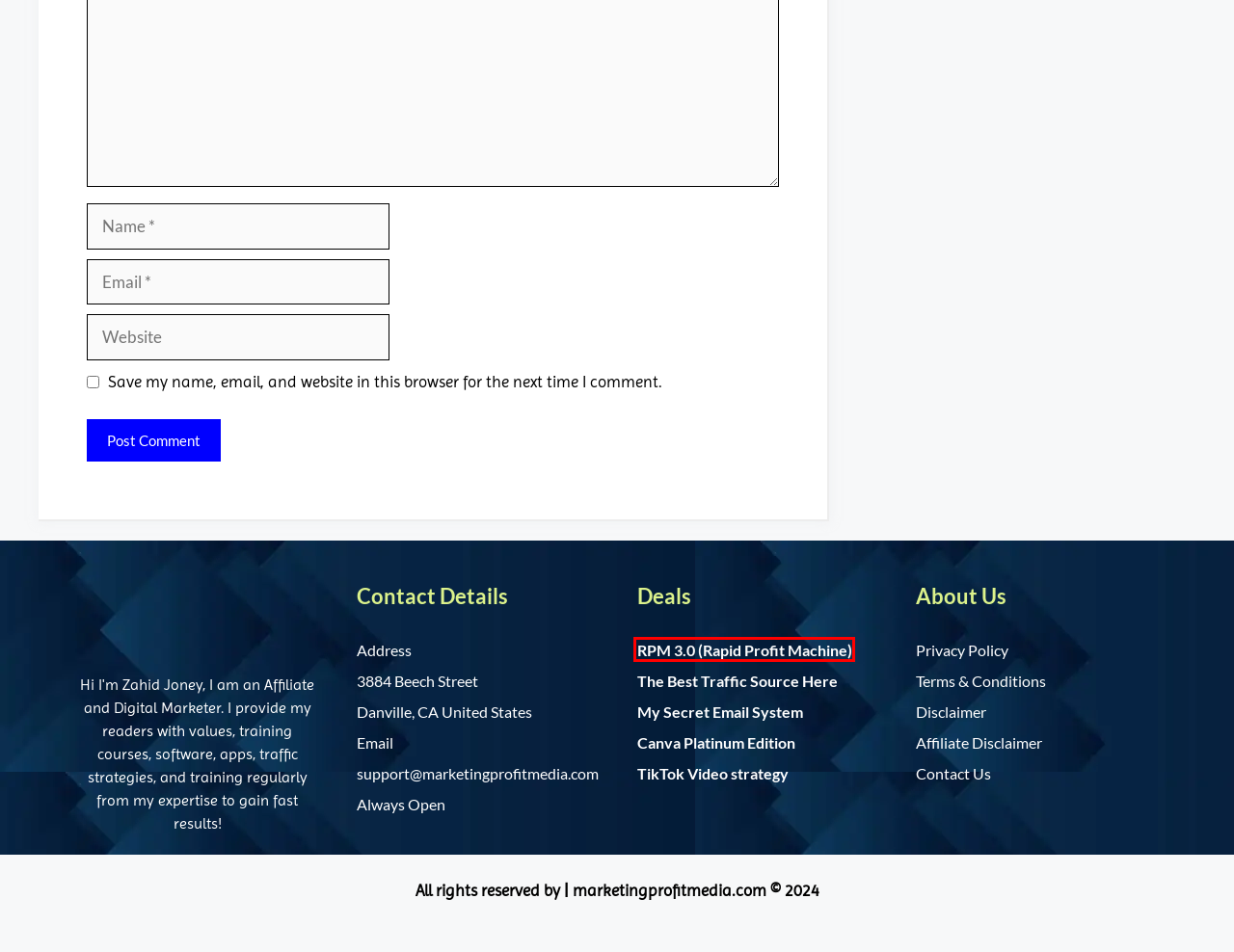Take a look at the provided webpage screenshot featuring a red bounding box around an element. Select the most appropriate webpage description for the page that loads after clicking on the element inside the red bounding box. Here are the candidates:
A. Earn More with Passive Income: Demystifying Expert Tips
B. ZahidJoney Review - Honest Analysis
C. Legal Disclaimer Guidelines - Everything You Need to Know
D. Marketing Profit Media – Learn More With Marketing Profit Media
E. My Best Strategy RPM – Marketing Profit Media
F. Profitable Money-Making Ideas - Start Earning Today!
G. Zahid Joney, Author at Marketing Profit Media
H. Affiliate Marketing Tips for Success

E